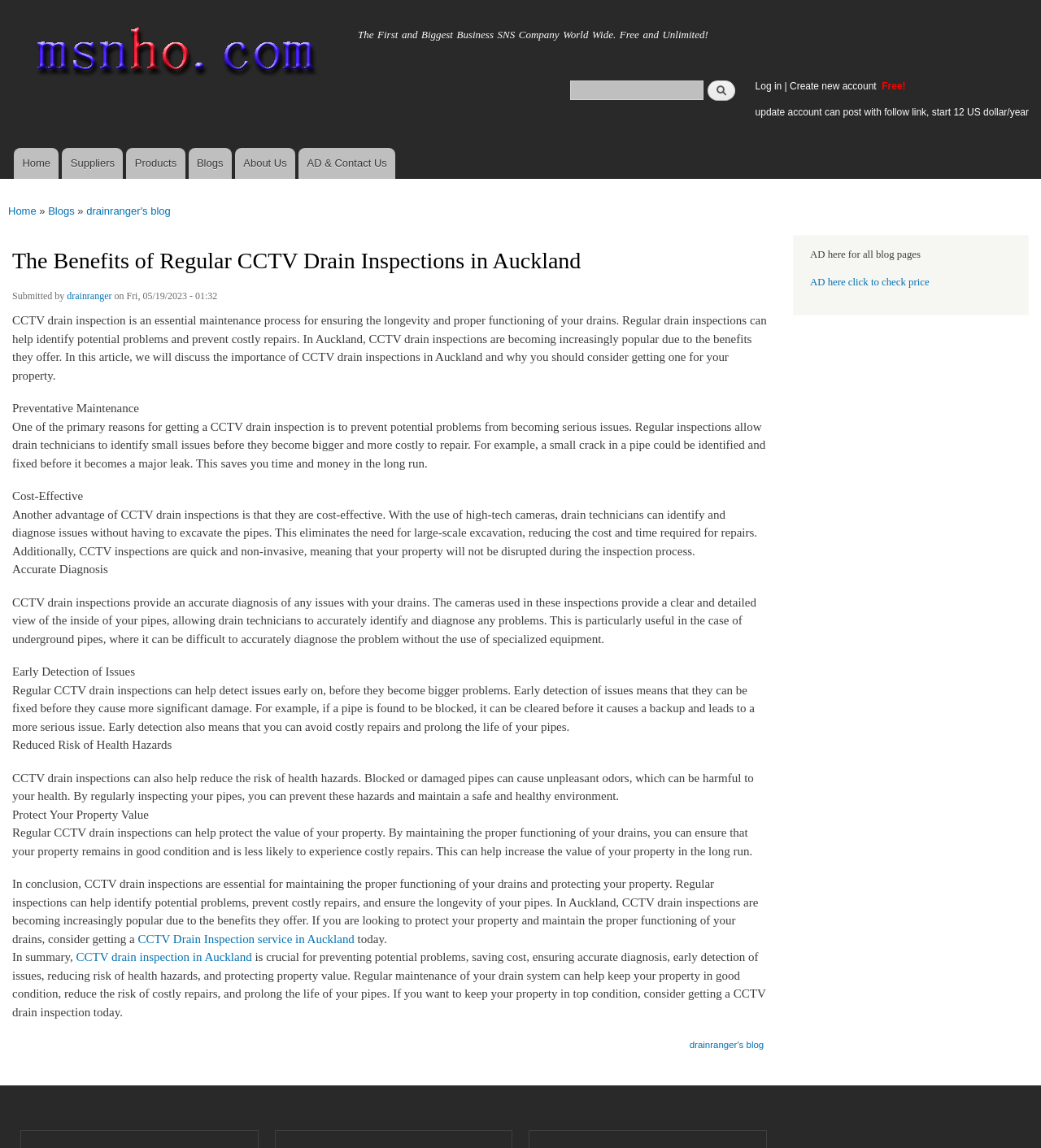Find the bounding box coordinates of the area to click in order to follow the instruction: "Search for something".

[0.547, 0.07, 0.675, 0.087]